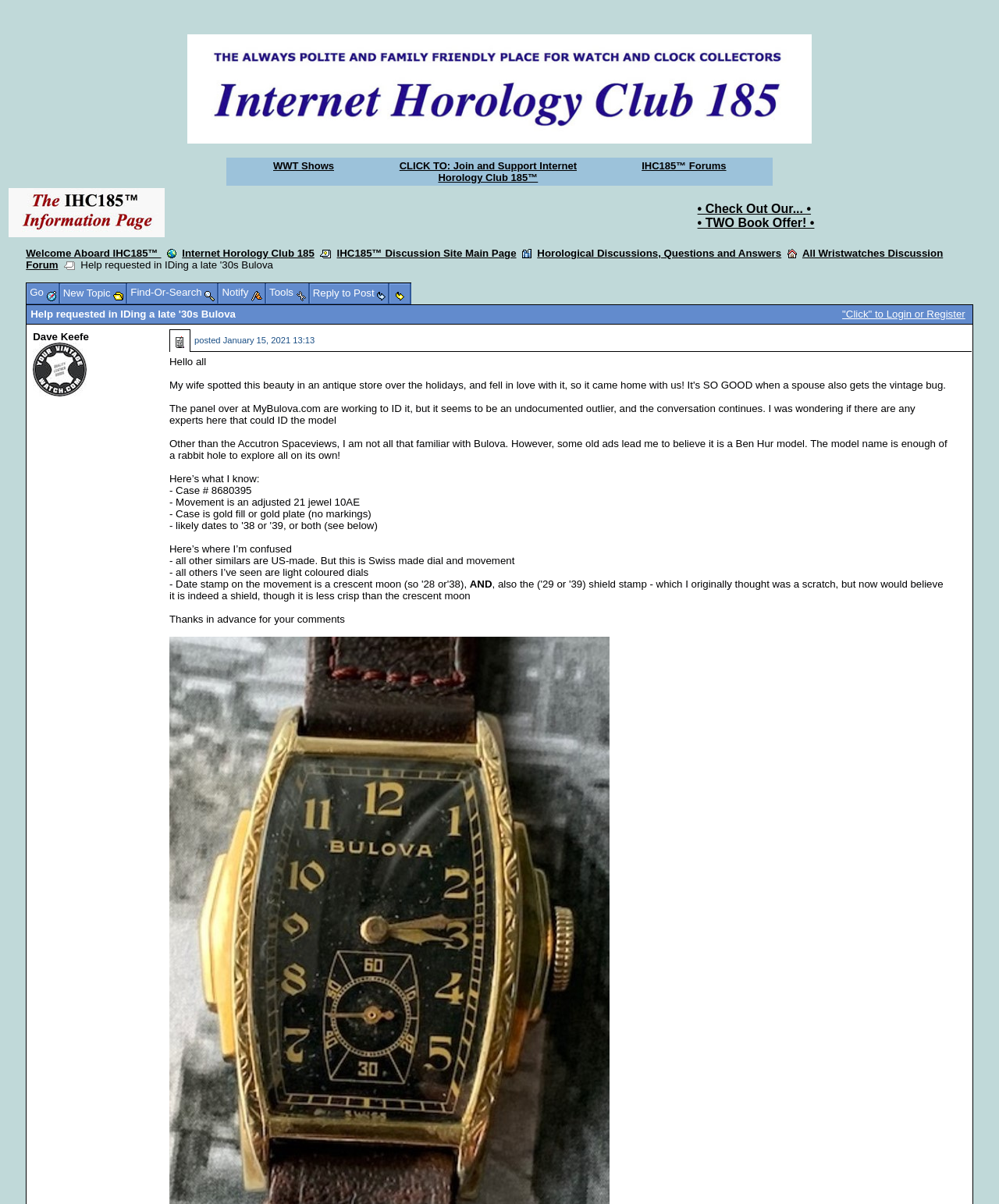Determine the bounding box coordinates of the section to be clicked to follow the instruction: "View Horological Discussions, Questions and Answers". The coordinates should be given as four float numbers between 0 and 1, formatted as [left, top, right, bottom].

[0.538, 0.205, 0.782, 0.215]